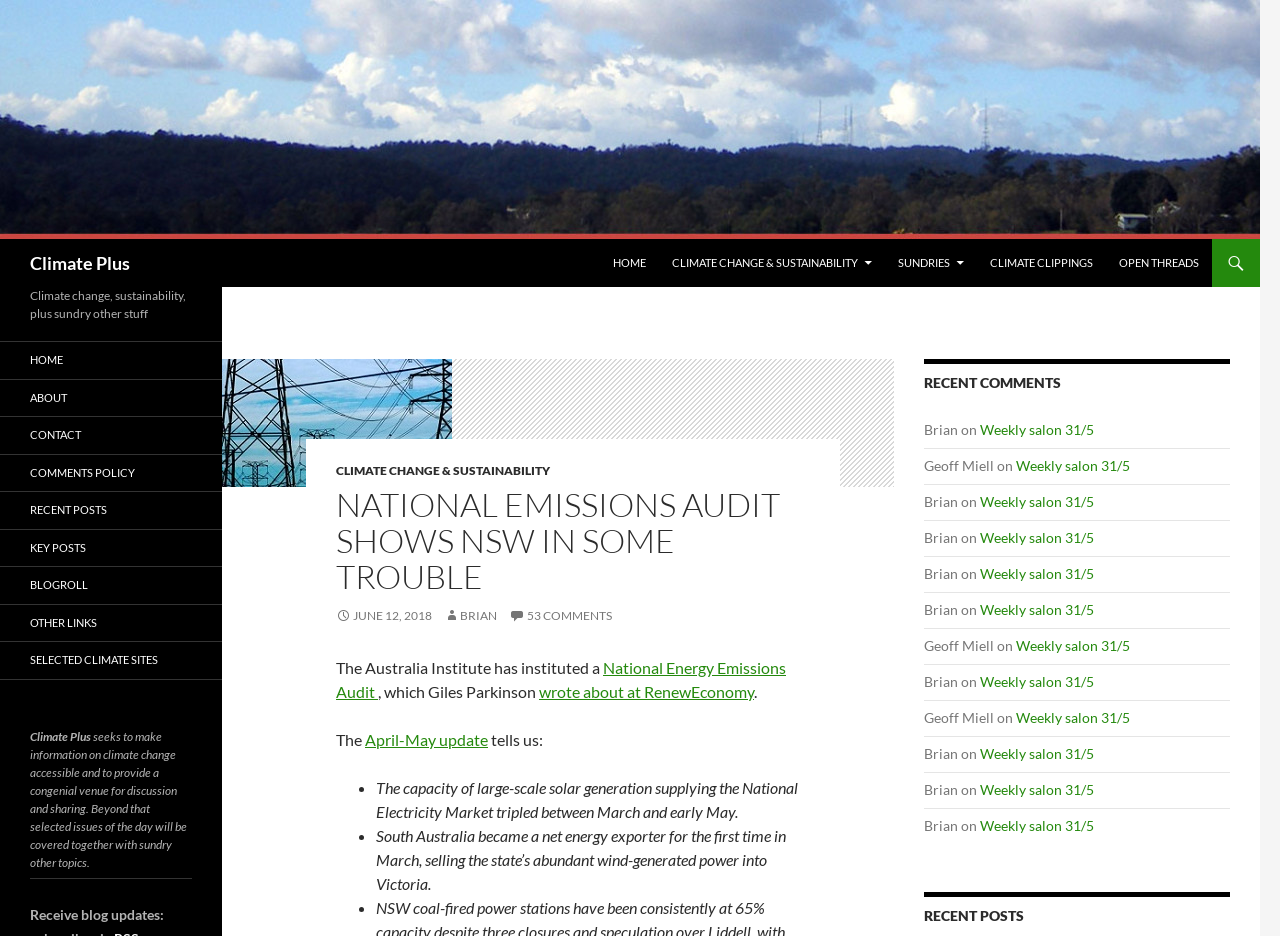Could you find the bounding box coordinates of the clickable area to complete this instruction: "Read the 'NATIONAL EMISSIONS AUDIT SHOWS NSW IN SOME TROUBLE' article"?

[0.262, 0.52, 0.633, 0.636]